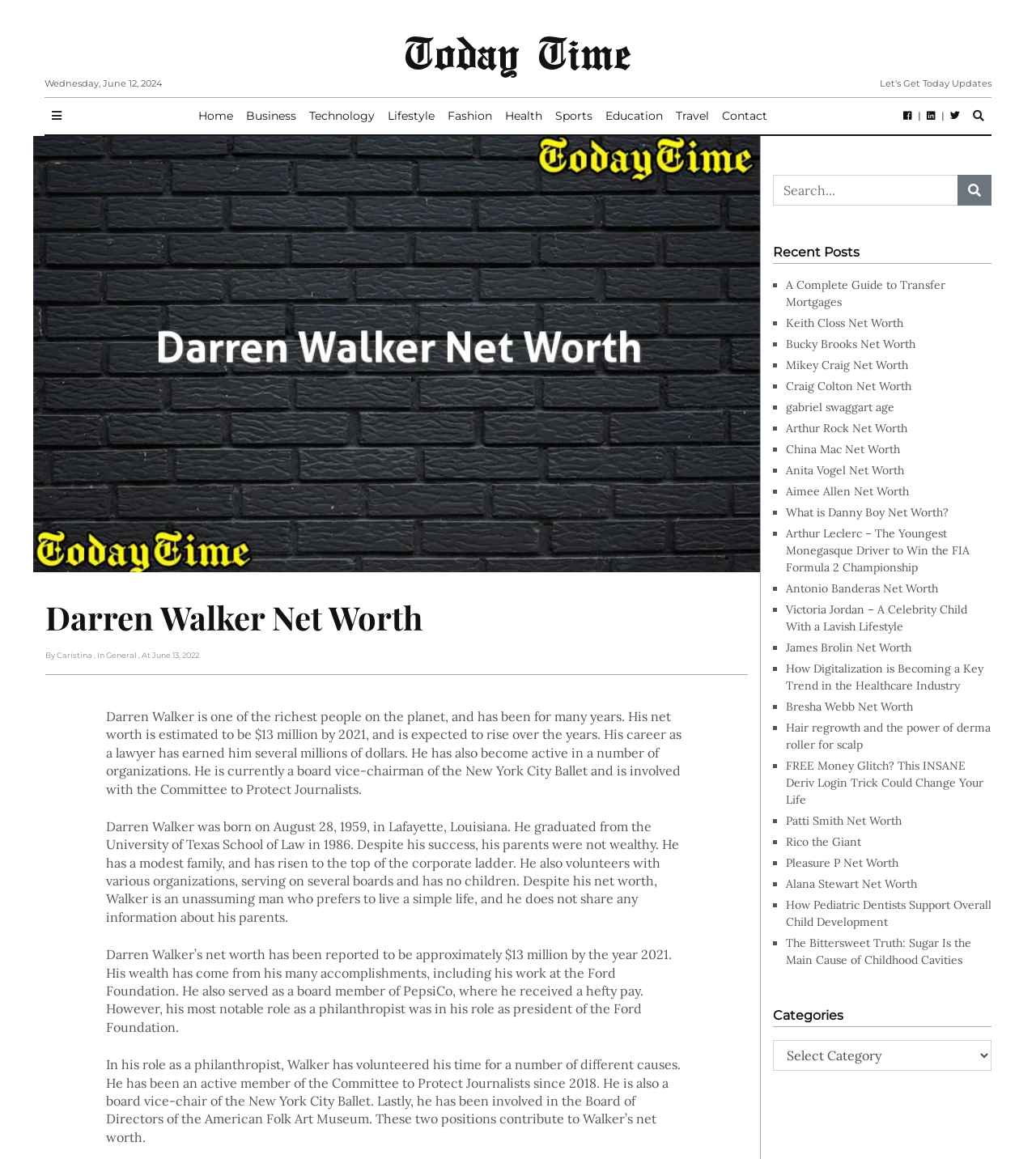What is Darren Walker's birthdate?
From the image, provide a succinct answer in one word or a short phrase.

August 28, 1959